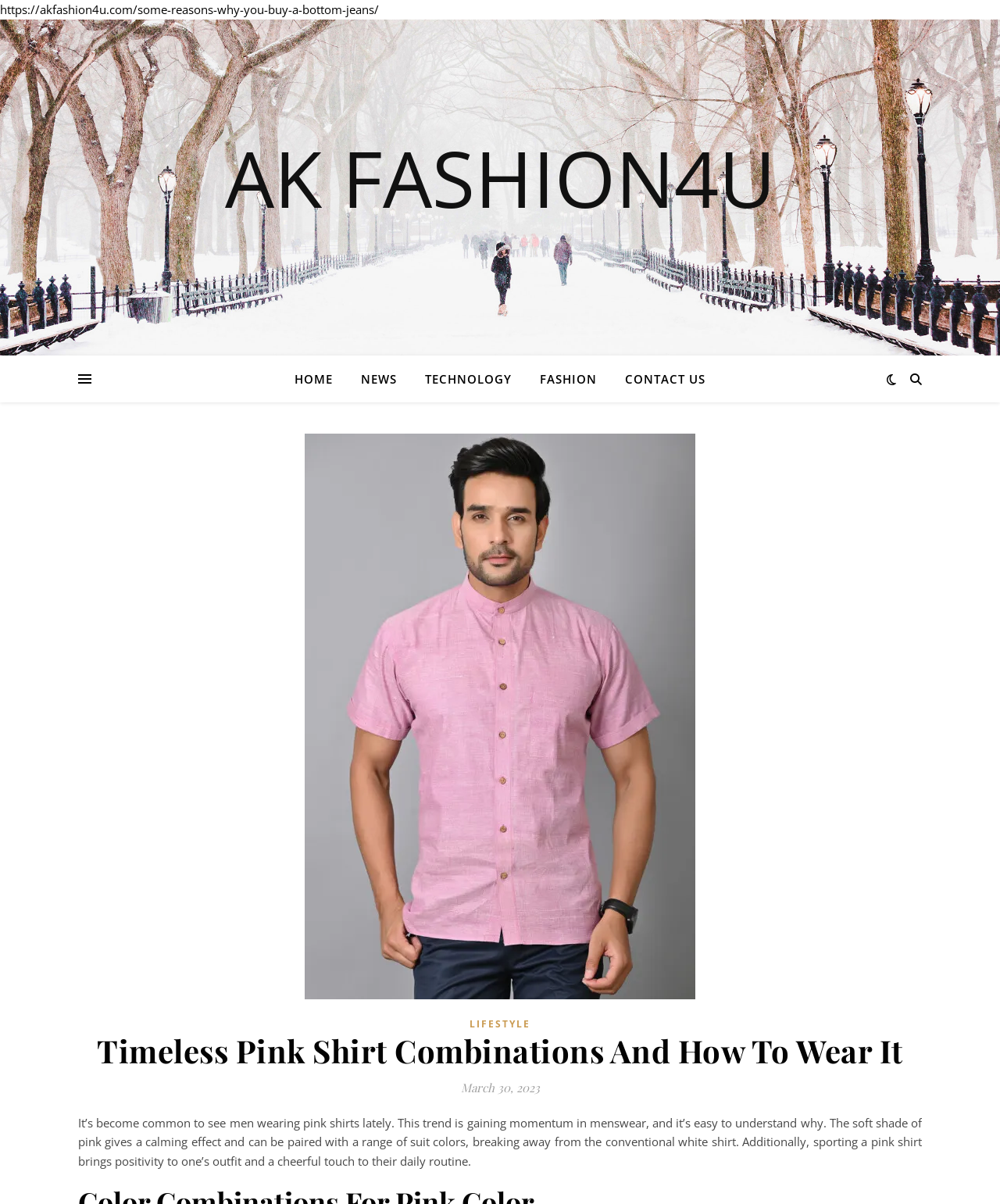Create a detailed summary of all the visual and textual information on the webpage.

The webpage is about a guide for men on how to wear pink shirts, with a focus on timeless combinations and styles. At the top-left corner, there is a link to another article about buying bottom jeans. Below this, there is a layout table that spans the entire width of the page, containing a row of links to different sections of the website, including "HOME", "NEWS", "TECHNOLOGY", "FASHION", and "CONTACT US". 

To the right of these links, there is a large image of a pink shirt for men, taking up most of the page's width. Above the image, there is a header section with a link to "LIFESTYLE" and a heading that reads "Timeless Pink Shirt Combinations And How To Wear It". Below the heading, there is a date "March 30, 2023". 

Below the image, there is a block of text that discusses the trend of men wearing pink shirts, explaining how the soft shade of pink can be calming and paired with various suit colors, adding positivity to one's outfit.